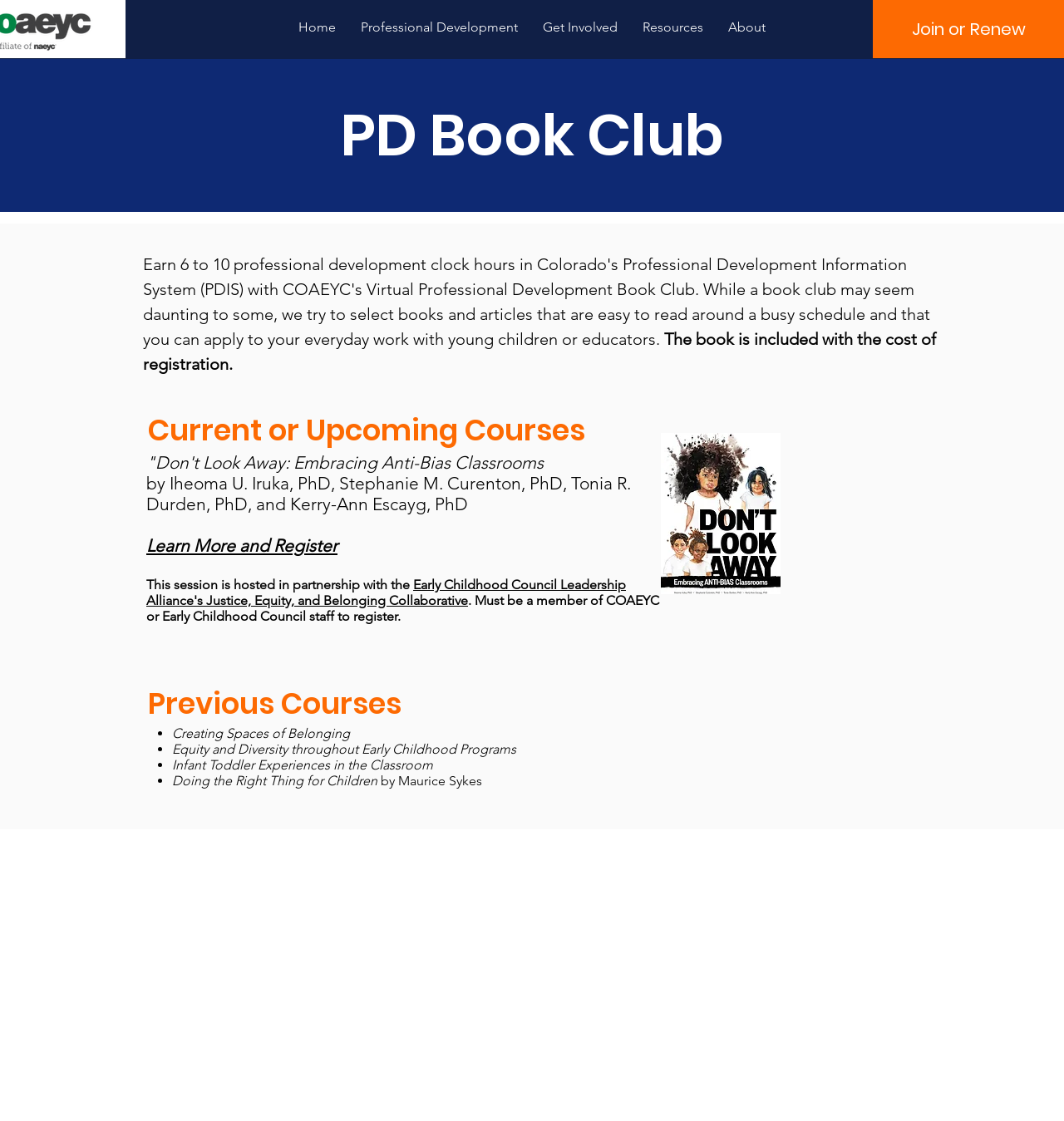Pinpoint the bounding box coordinates of the area that should be clicked to complete the following instruction: "Learn more about the book club". The coordinates must be given as four float numbers between 0 and 1, i.e., [left, top, right, bottom].

[0.138, 0.477, 0.317, 0.496]